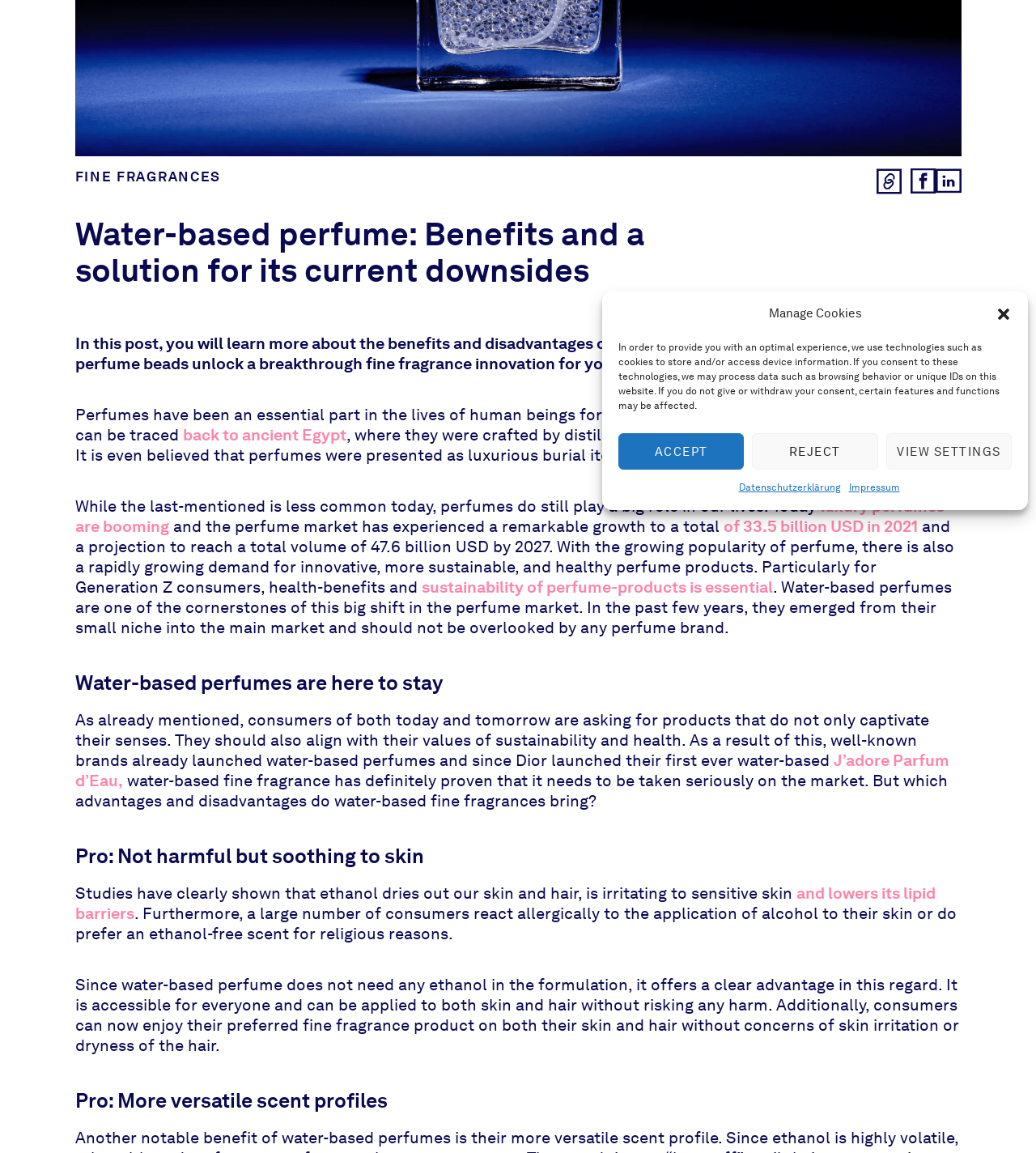Provide the bounding box coordinates for the UI element described in this sentence: "back to ancient Egypt". The coordinates should be four float values between 0 and 1, i.e., [left, top, right, bottom].

[0.176, 0.369, 0.334, 0.386]